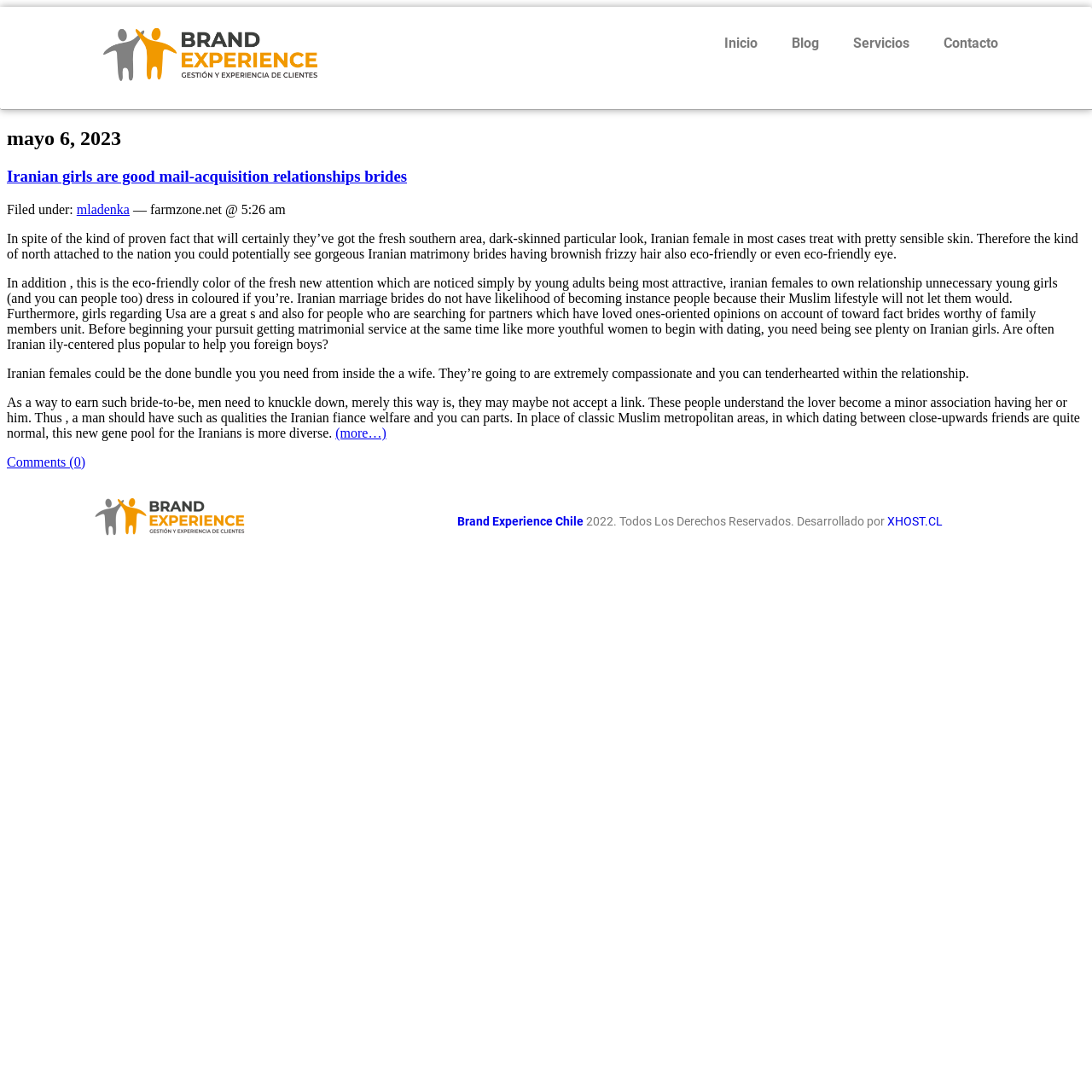Bounding box coordinates are specified in the format (top-left x, top-left y, bottom-right x, bottom-right y). All values are floating point numbers bounded between 0 and 1. Please provide the bounding box coordinate of the region this sentence describes: 2.3 Warm

None